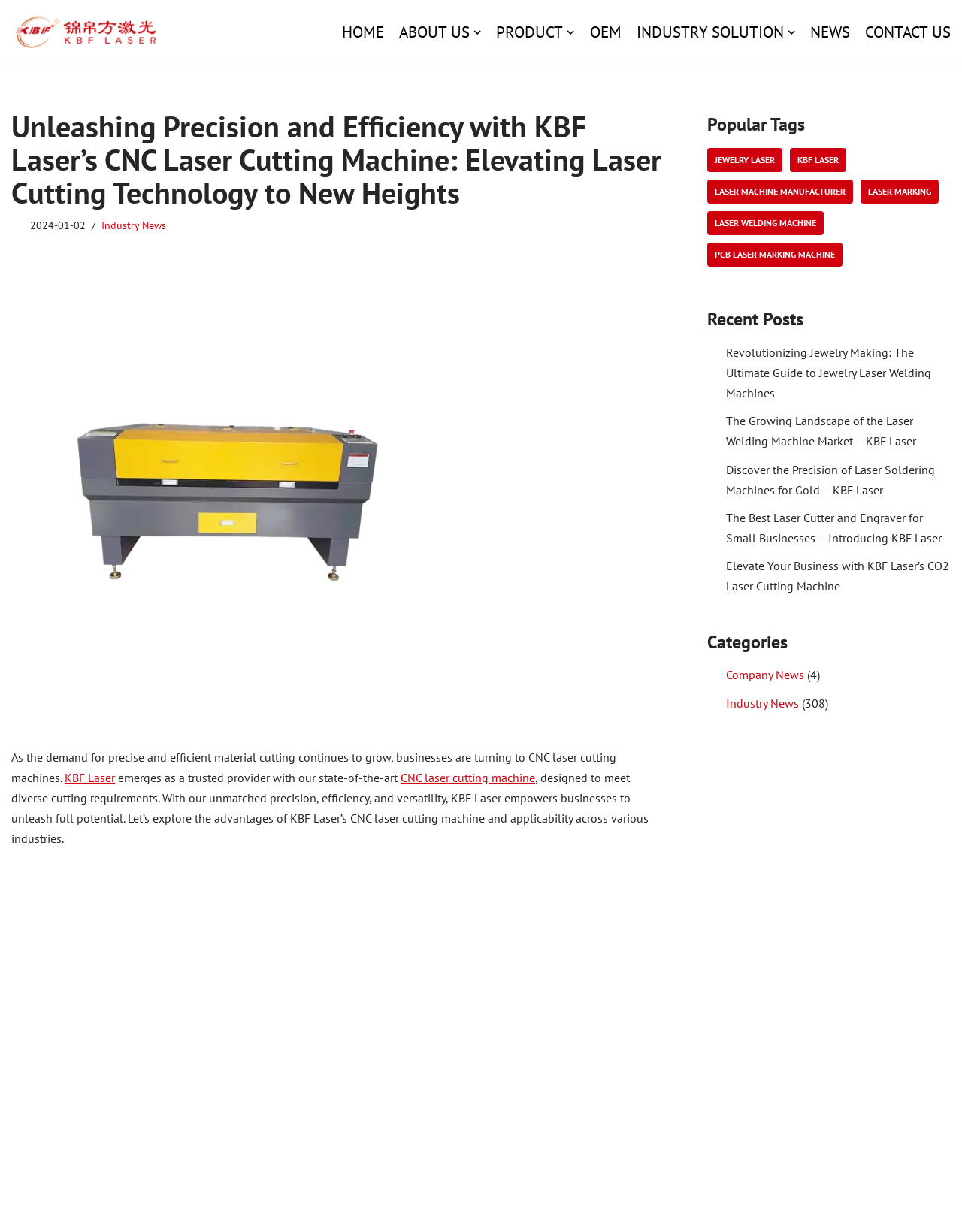What is the company name in the top-left corner? Based on the image, give a response in one word or a short phrase.

Shenzhen KBF Laser